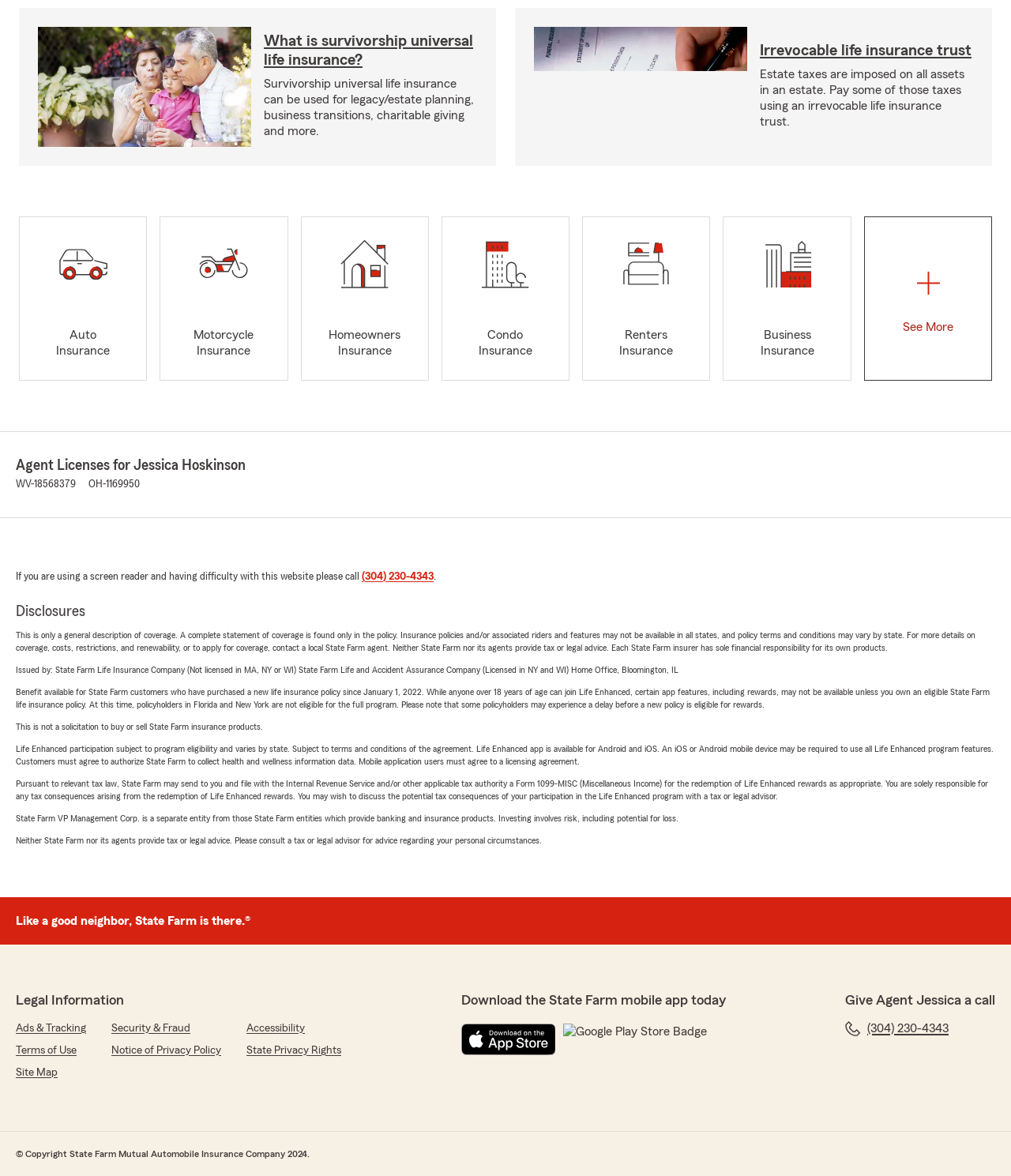What type of insurance is discussed on this webpage?
Examine the screenshot and reply with a single word or phrase.

Life insurance